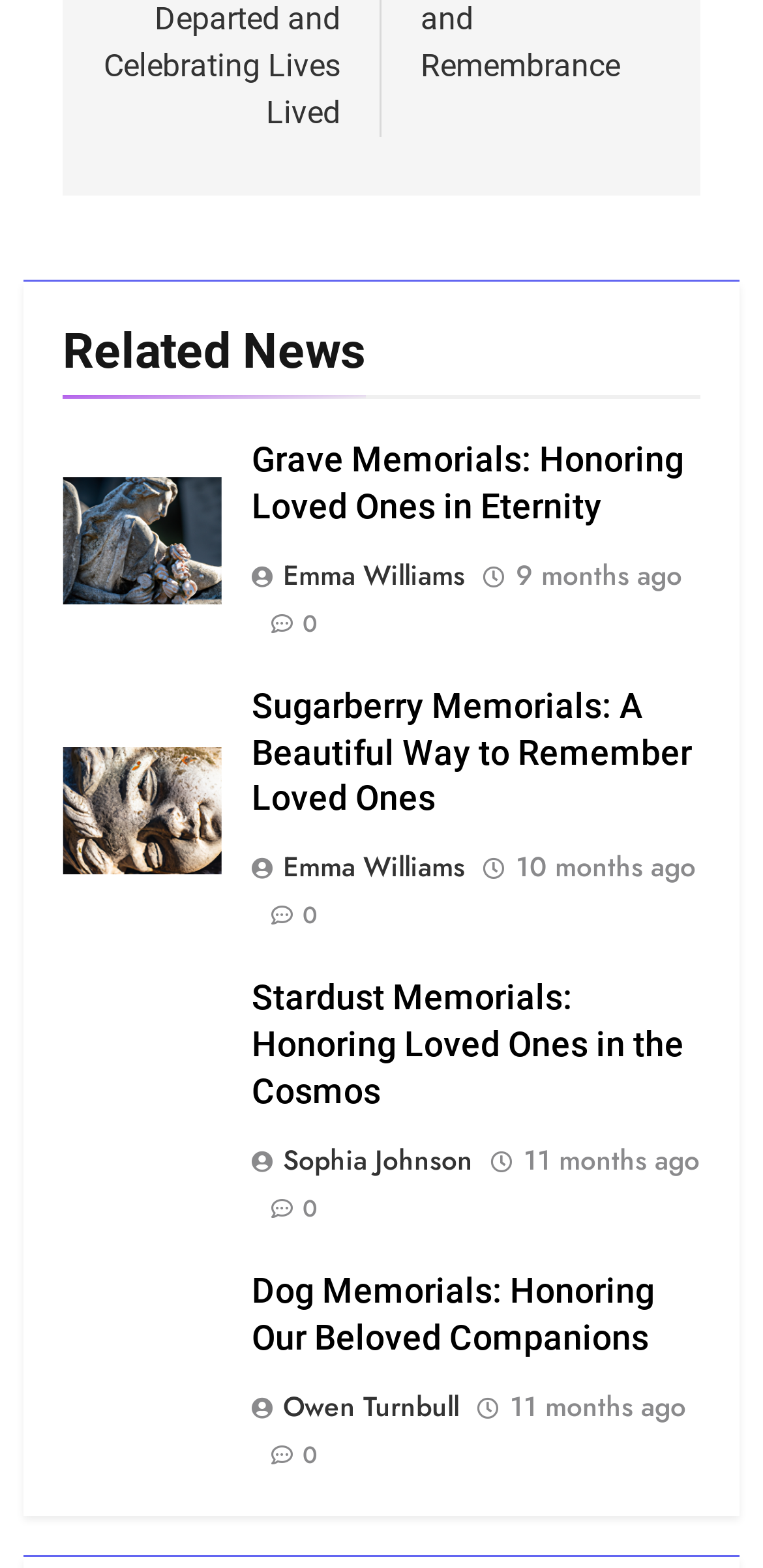Specify the bounding box coordinates of the region I need to click to perform the following instruction: "Check time of article publication". The coordinates must be four float numbers in the range of 0 to 1, i.e., [left, top, right, bottom].

[0.676, 0.354, 0.894, 0.379]